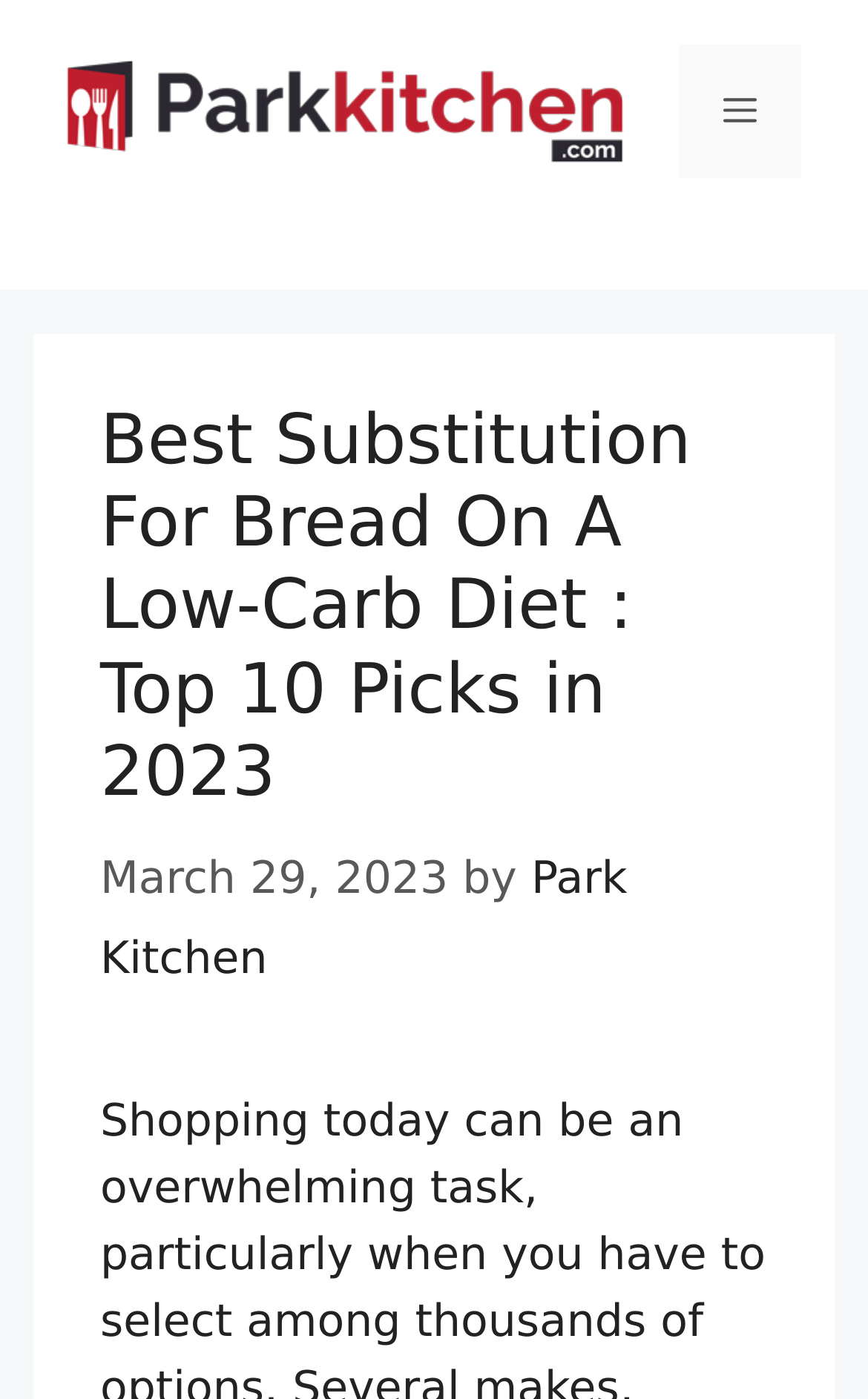What is the name of the website?
Look at the image and provide a detailed response to the question.

I determined the name of the website by looking at the banner element at the top of the page, which contains a link with the text 'Park Kitchen'.